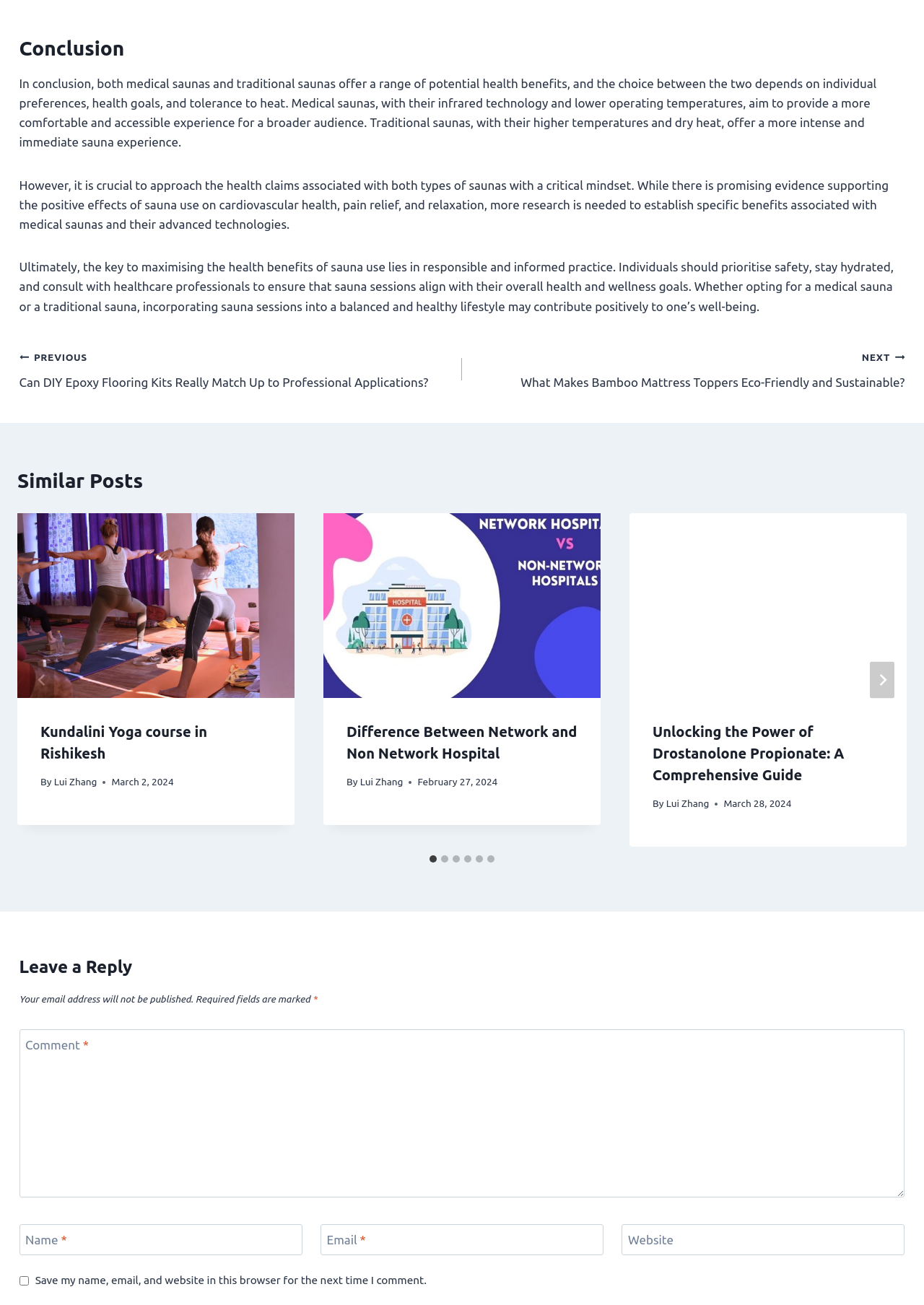What is the topic of the article?
We need a detailed and exhaustive answer to the question. Please elaborate.

The topic of the article can be determined by reading the conclusion section, which mentions the health benefits of both medical saunas and traditional saunas.